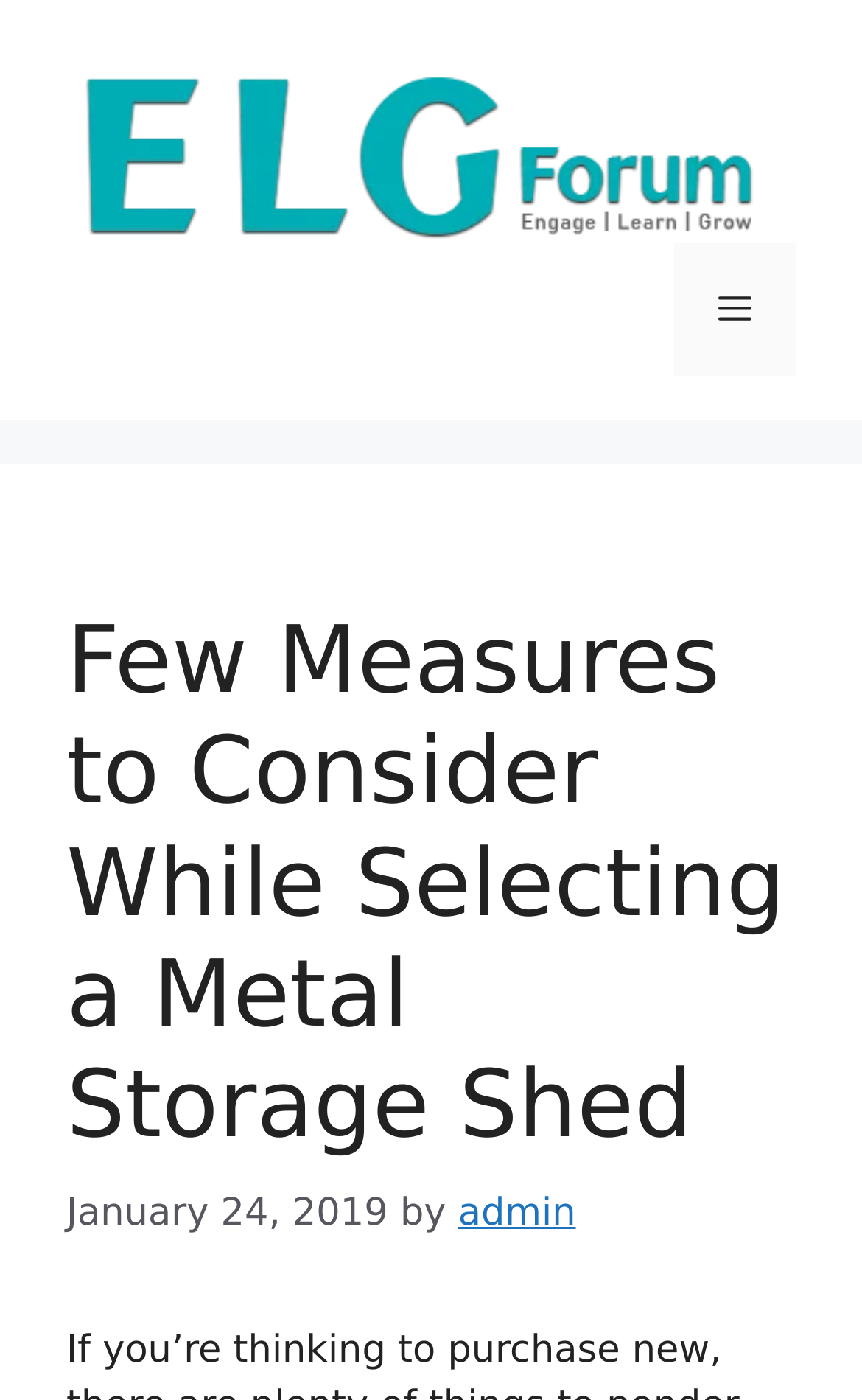Is the menu button expanded?
Provide a detailed and well-explained answer to the question.

I determined the state of the menu button by examining the button element within the navigation section, which has an attribute 'expanded' set to 'False'.